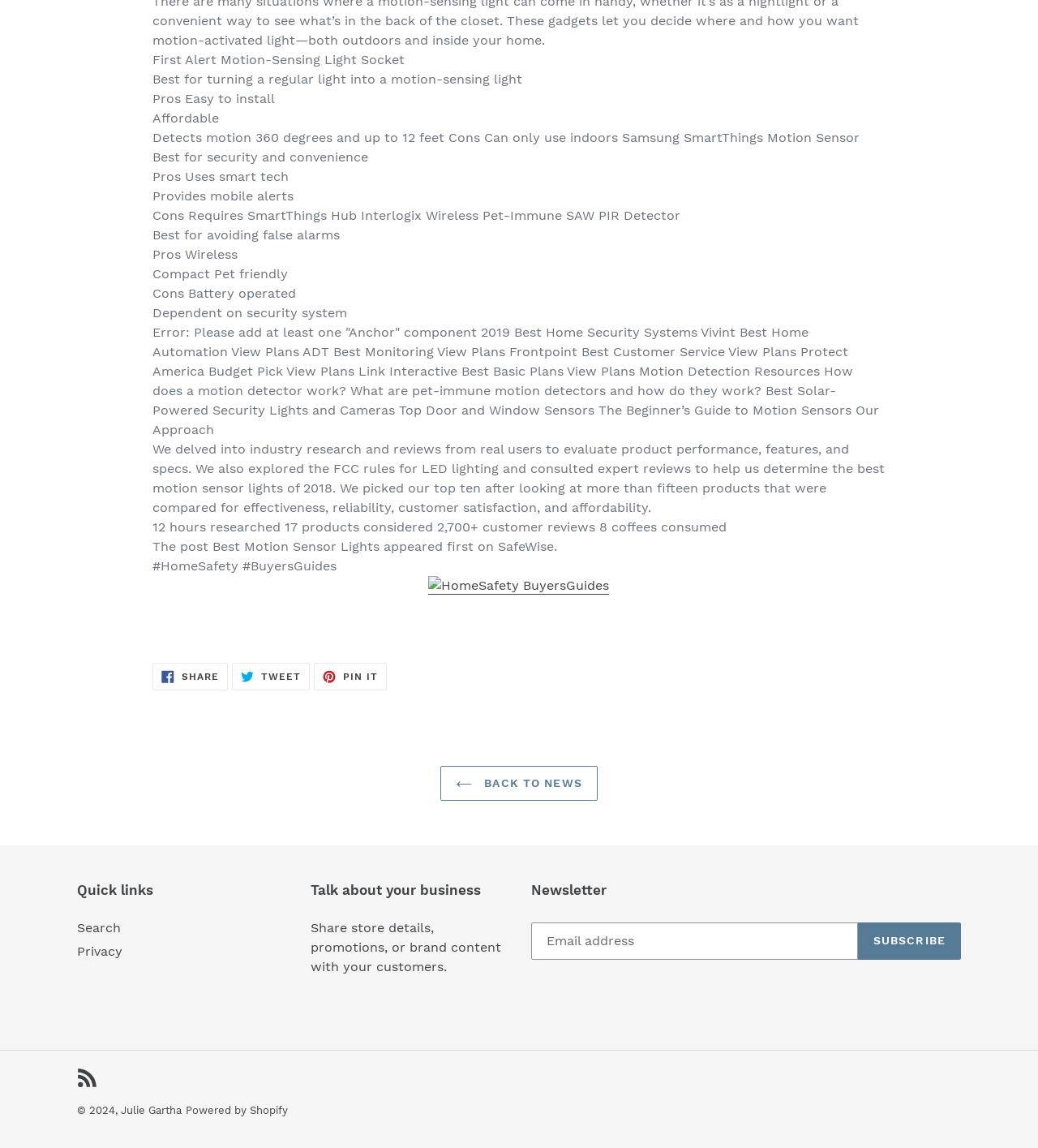How many customer reviews were considered in the review?
Use the image to give a comprehensive and detailed response to the question.

According to the webpage, the authors considered '2,700+ customer reviews' in their evaluation of the motion sensor lights.